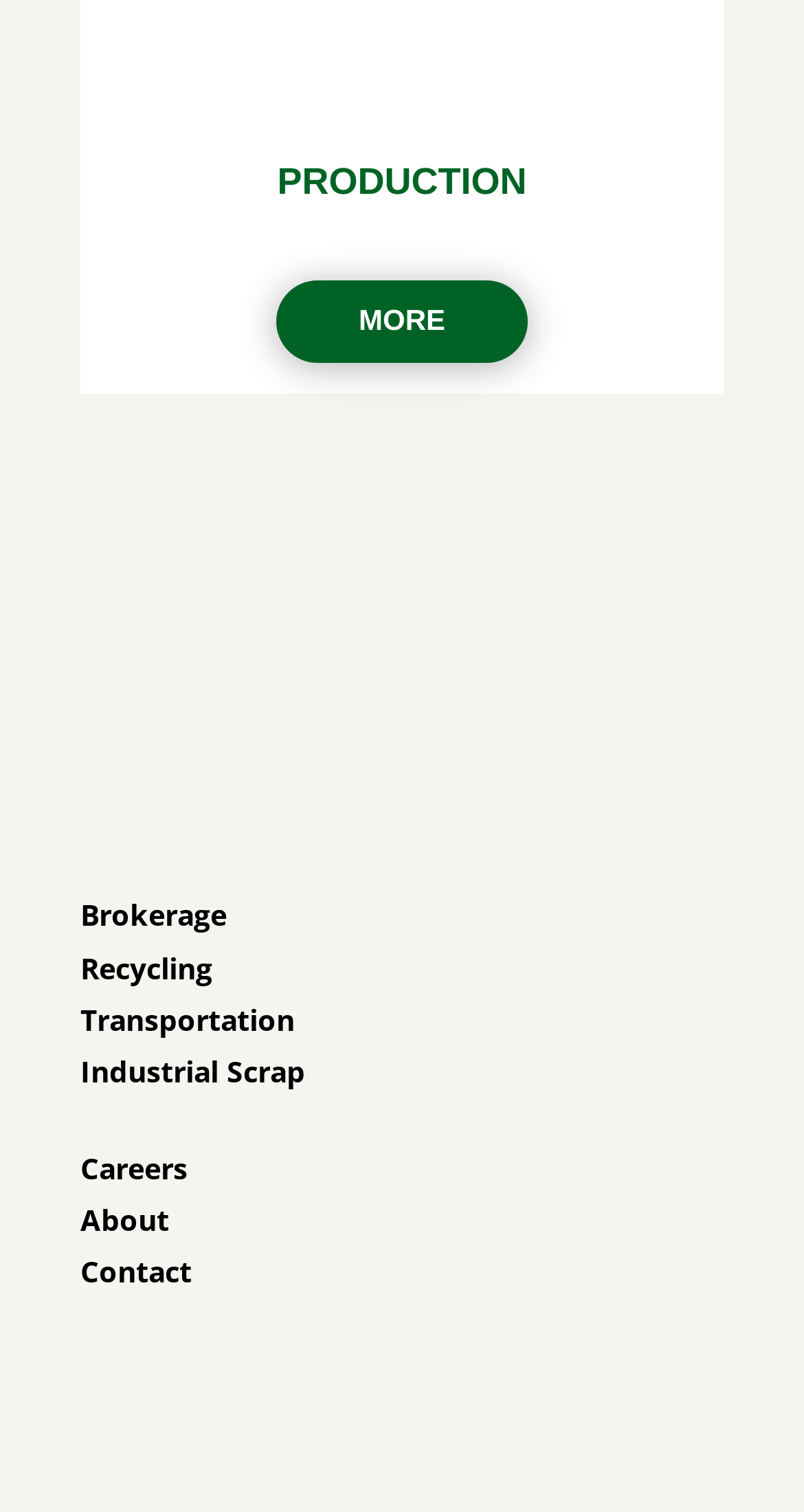Find the bounding box coordinates of the element I should click to carry out the following instruction: "Explore Brokerage".

[0.1, 0.592, 0.282, 0.618]